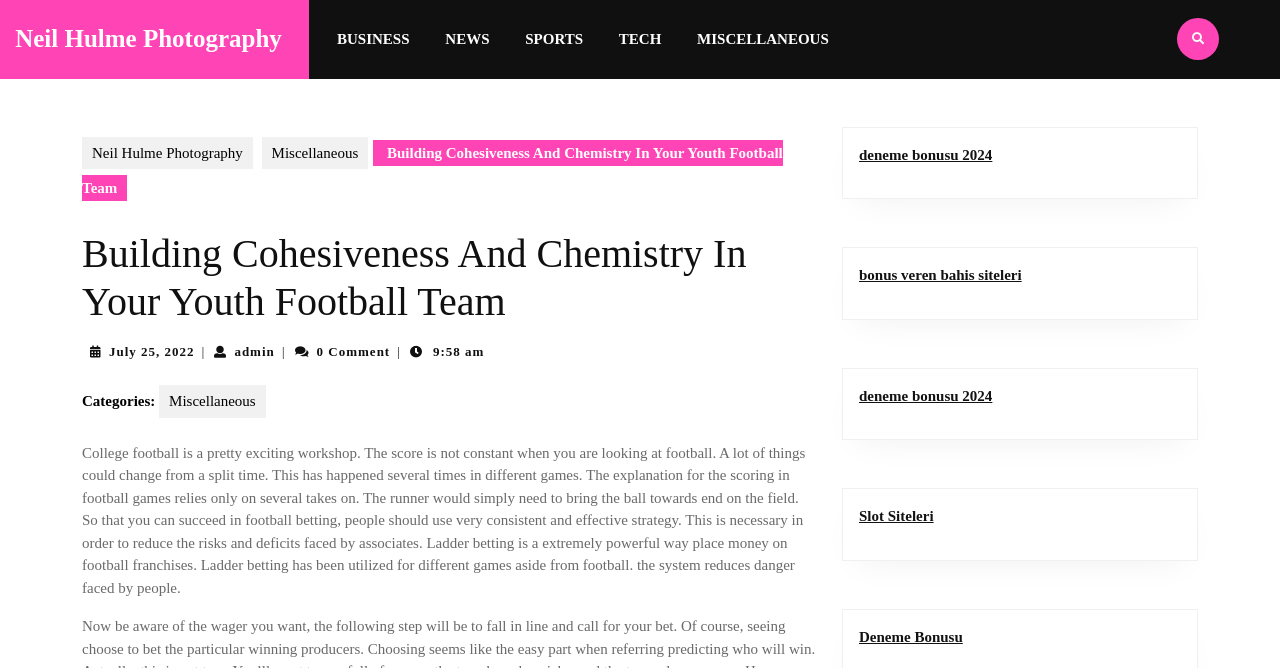Identify the bounding box of the UI component described as: "Slot Siteleri".

[0.671, 0.76, 0.729, 0.784]